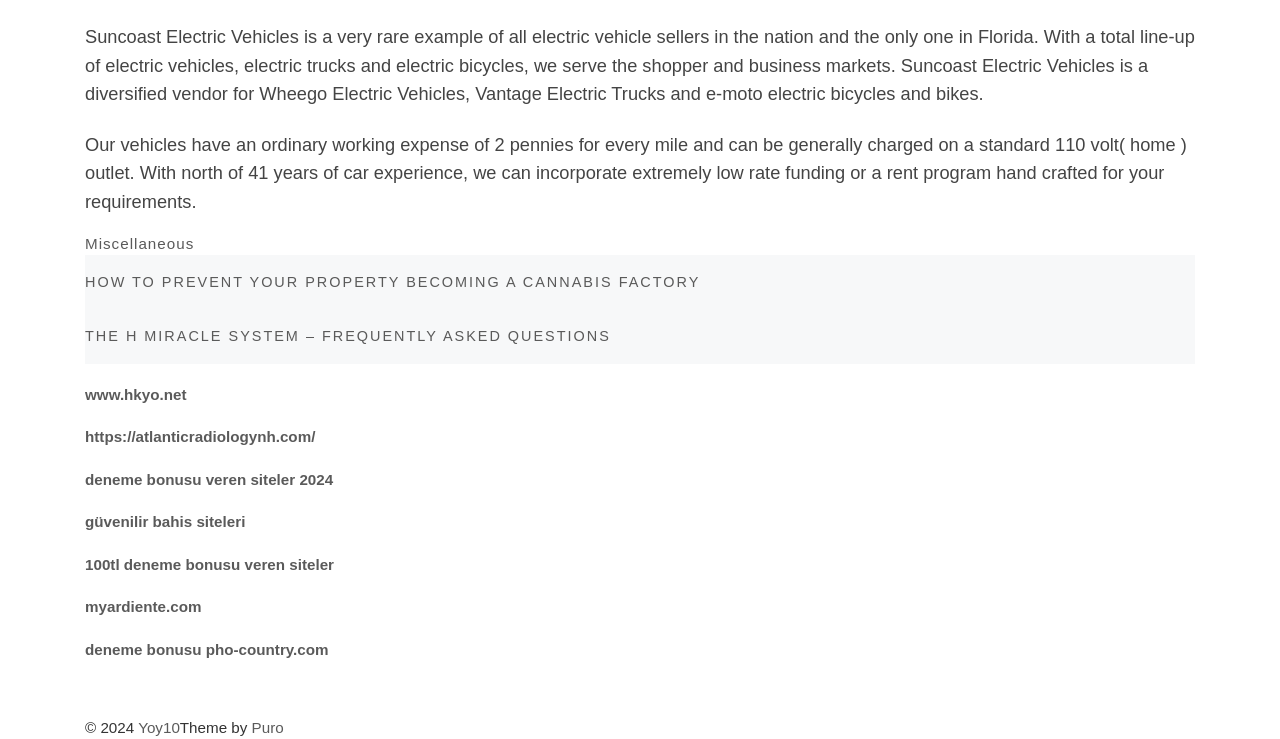Indicate the bounding box coordinates of the clickable region to achieve the following instruction: "Check 'deneme bonusu veren siteler 2024'."

[0.066, 0.637, 0.26, 0.66]